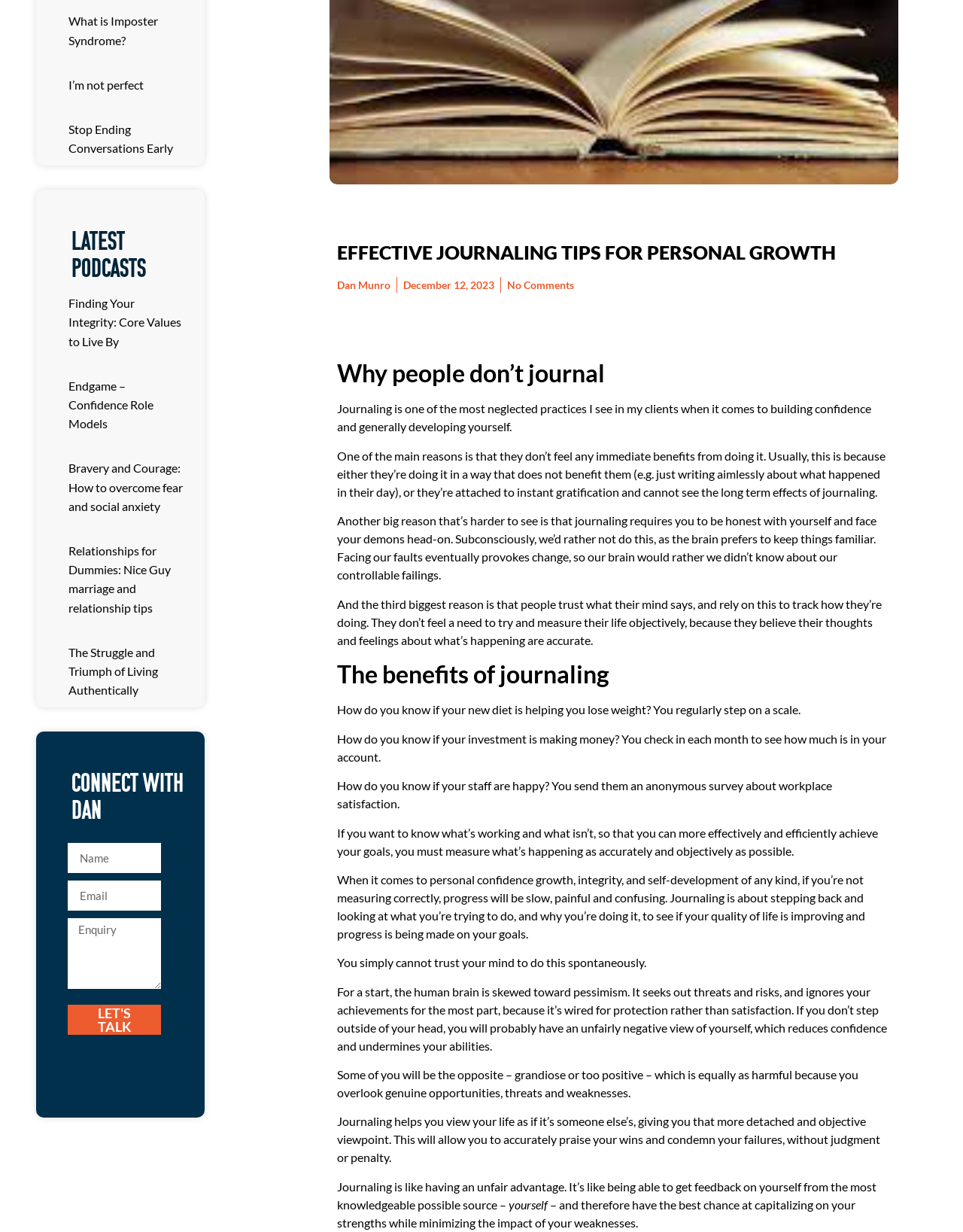Provide the bounding box coordinates for the UI element that is described by this text: "parent_node: Email name="form_fields[email]" placeholder="Email"". The coordinates should be in the form of four float numbers between 0 and 1: [left, top, right, bottom].

[0.07, 0.715, 0.167, 0.739]